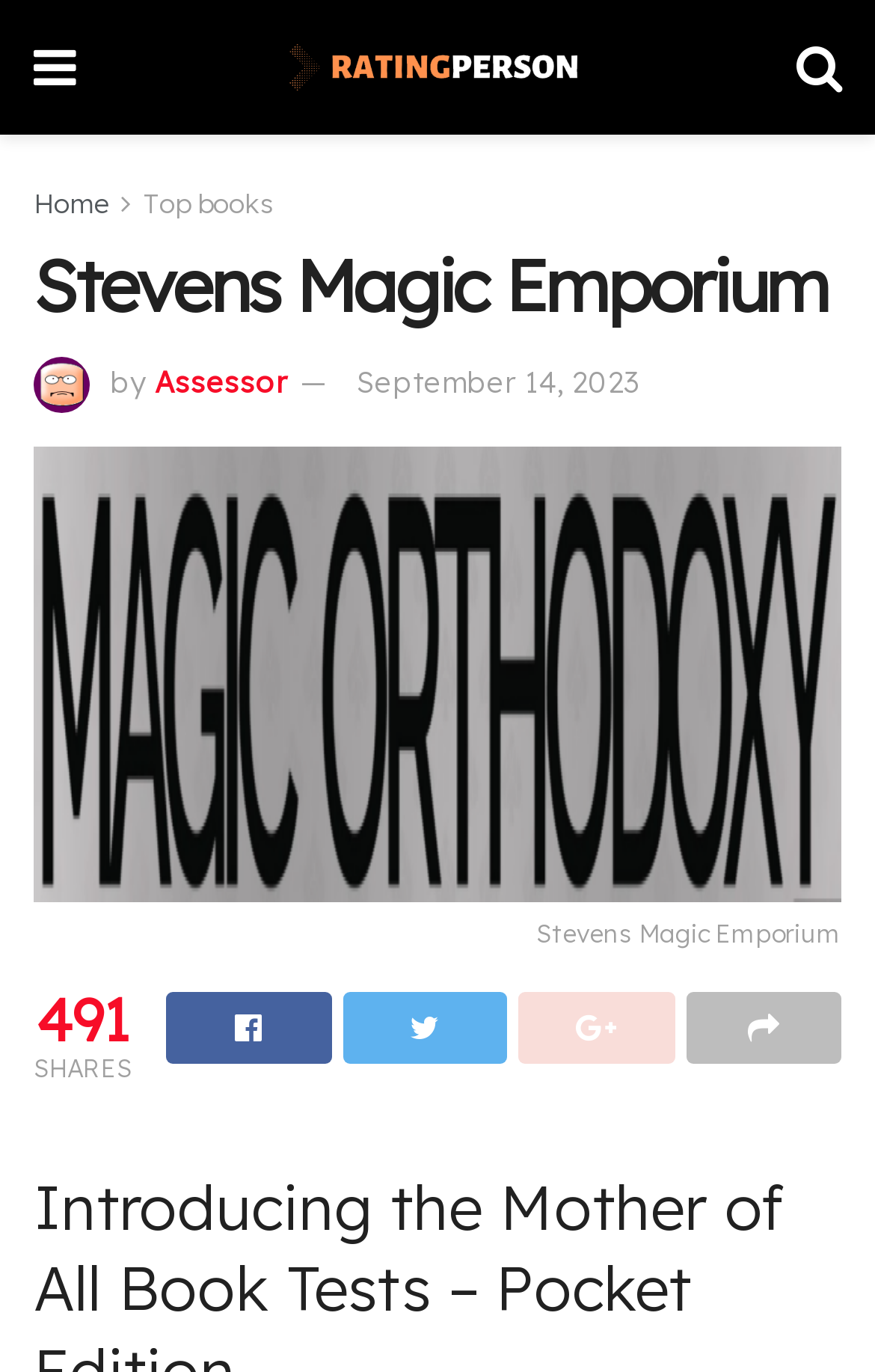Please provide a comprehensive answer to the question below using the information from the image: What is the name of the website?

I determined the name of the website by looking at the heading element with the text 'Stevens Magic Emporium' which is located at the top of the webpage.